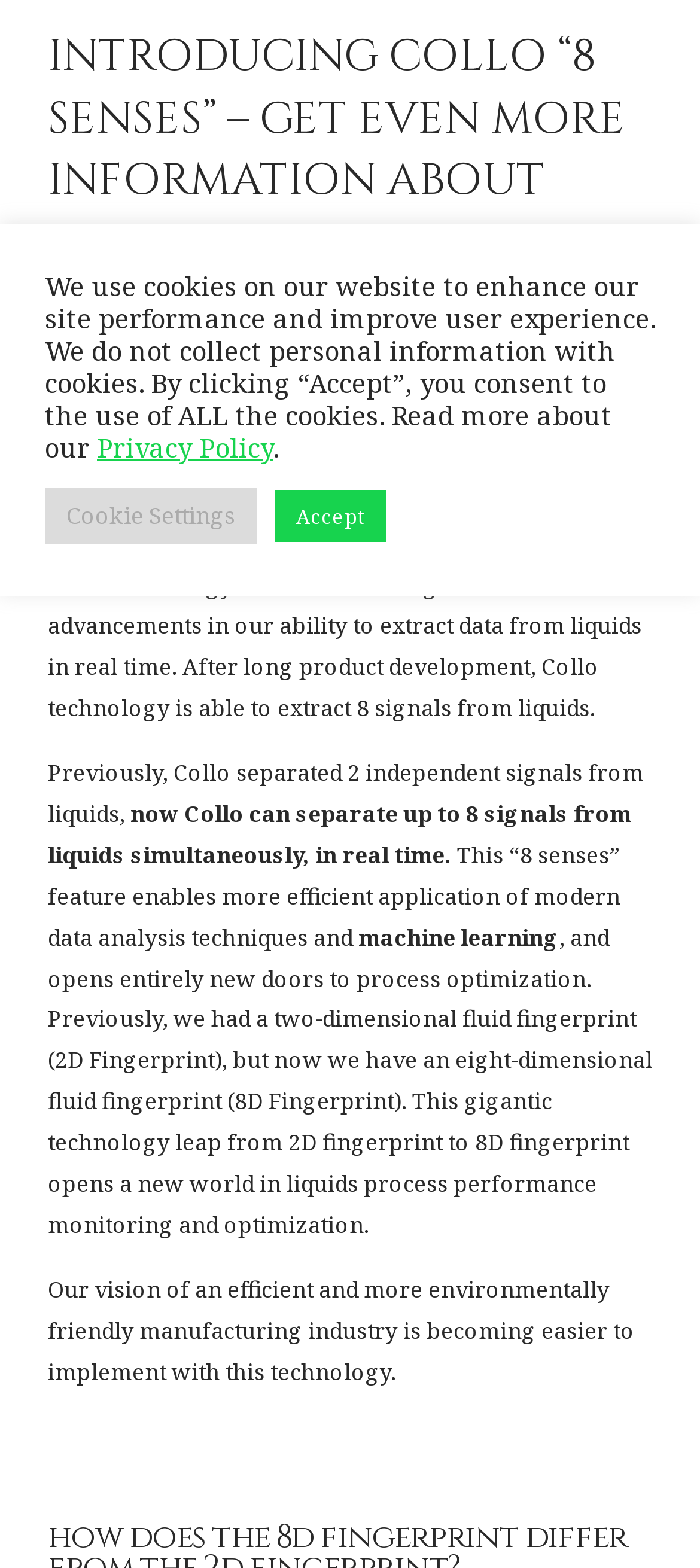Bounding box coordinates should be provided in the format (top-left x, top-left y, bottom-right x, bottom-right y) with all values between 0 and 1. Identify the bounding box for this UI element: Cookie Settings

[0.064, 0.311, 0.367, 0.347]